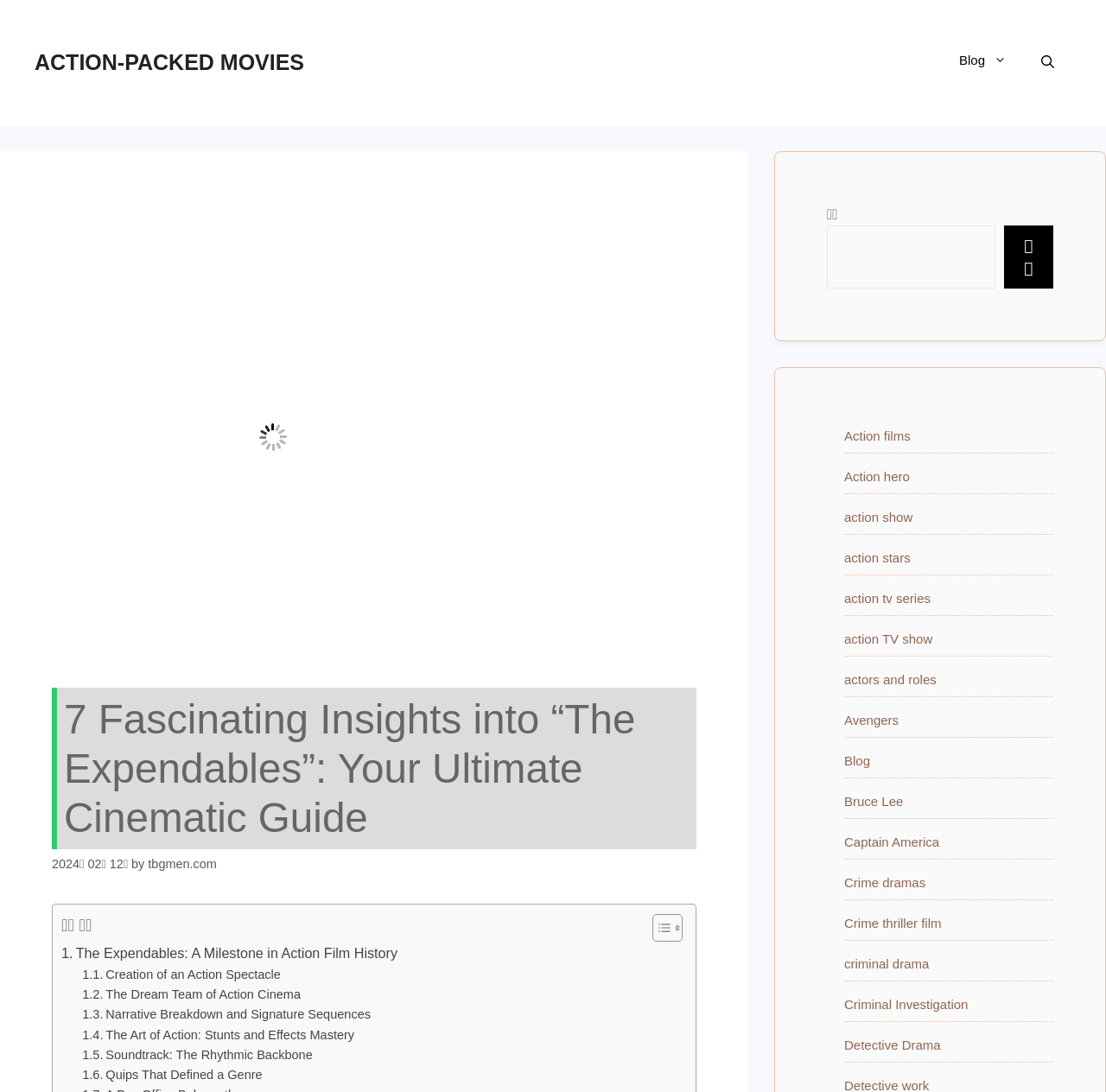What is the date of the article?
Look at the screenshot and provide an in-depth answer.

I found the date of the article in the time element, which is '2024년 02월 12일'. This date is located below the header and above the content section.